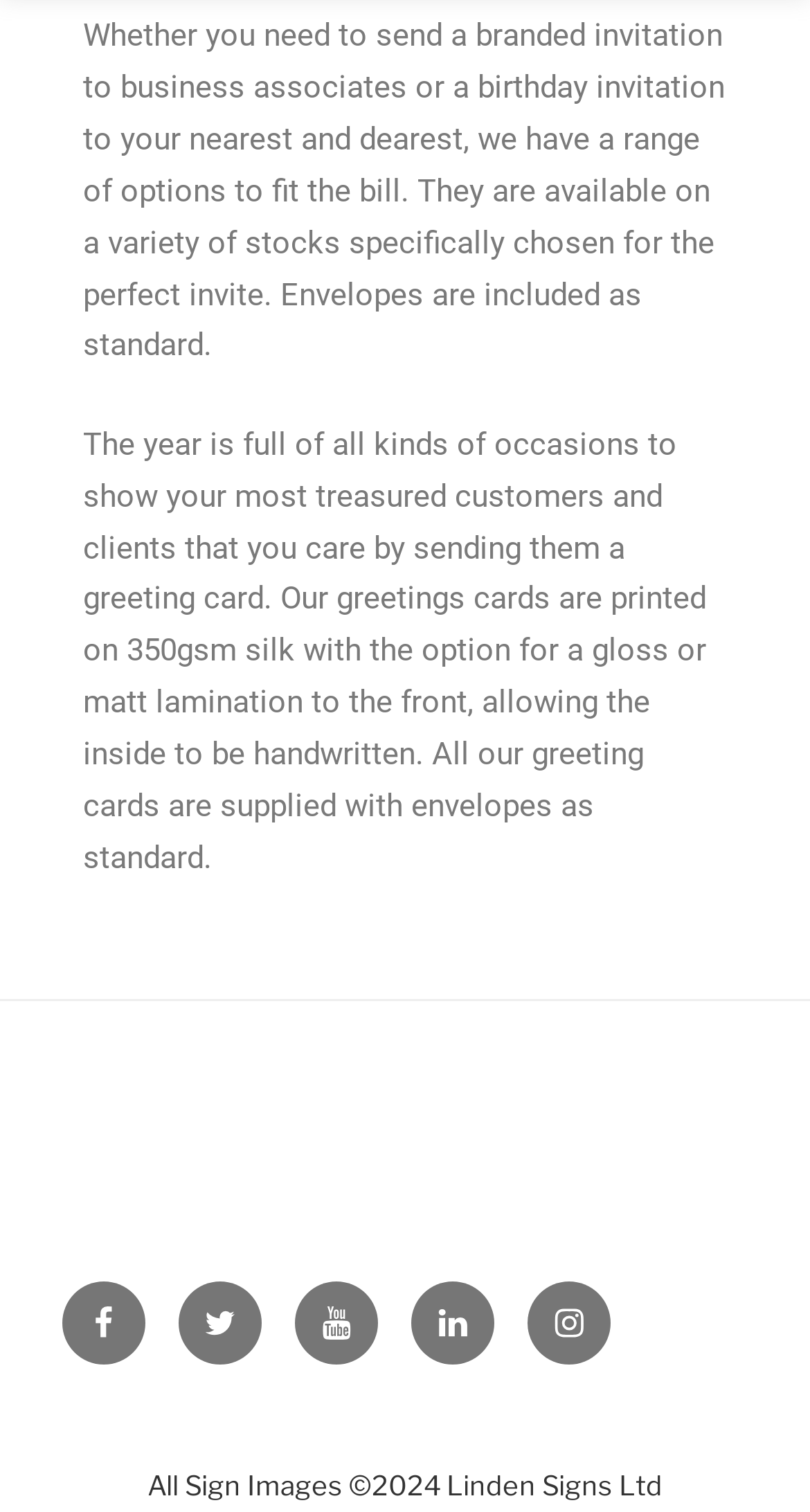What is the purpose of the greeting cards?
Look at the screenshot and respond with a single word or phrase.

To show care to customers and clients